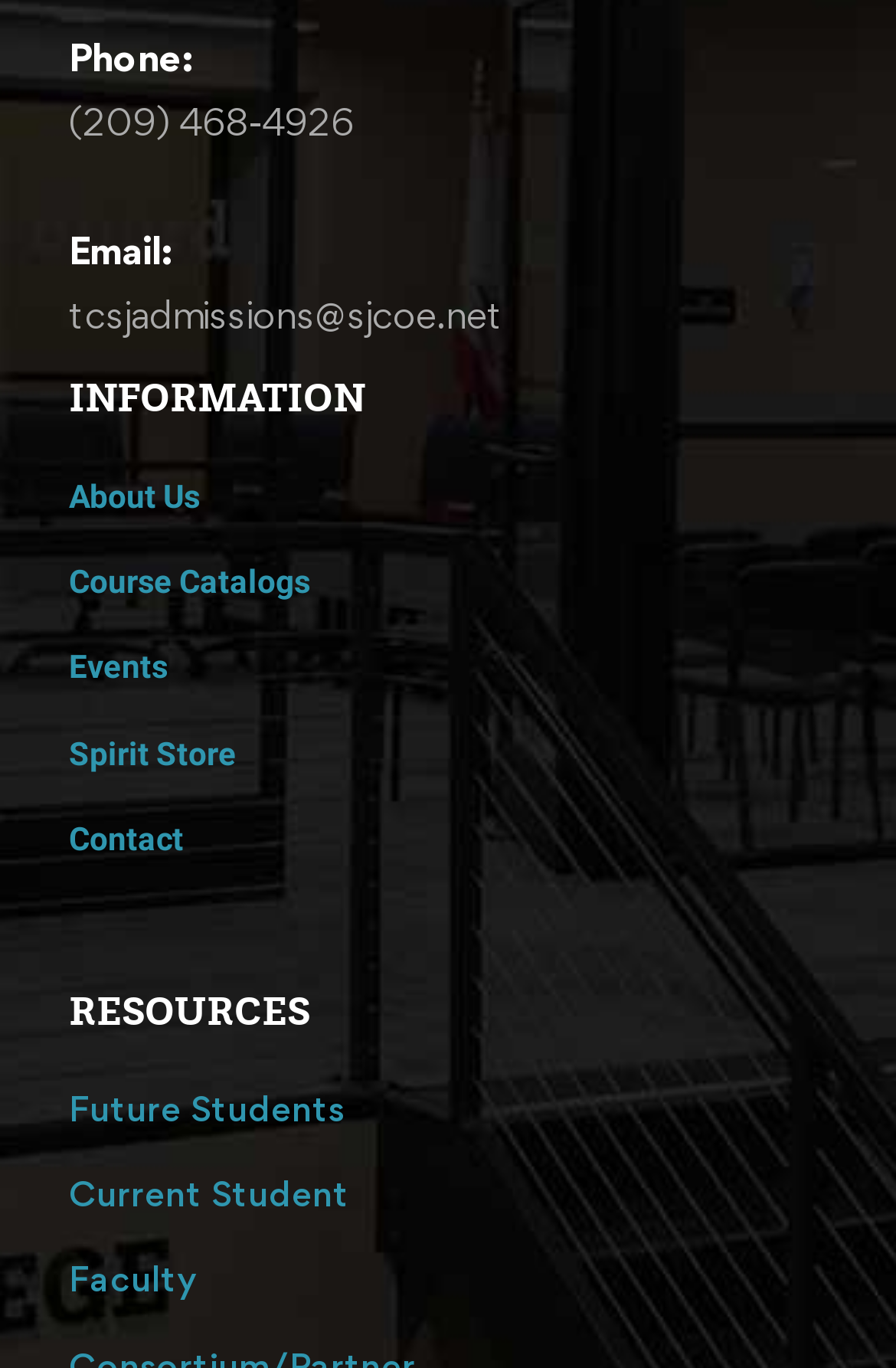What is the phone number of the institution?
Use the screenshot to answer the question with a single word or phrase.

(209) 468-4926